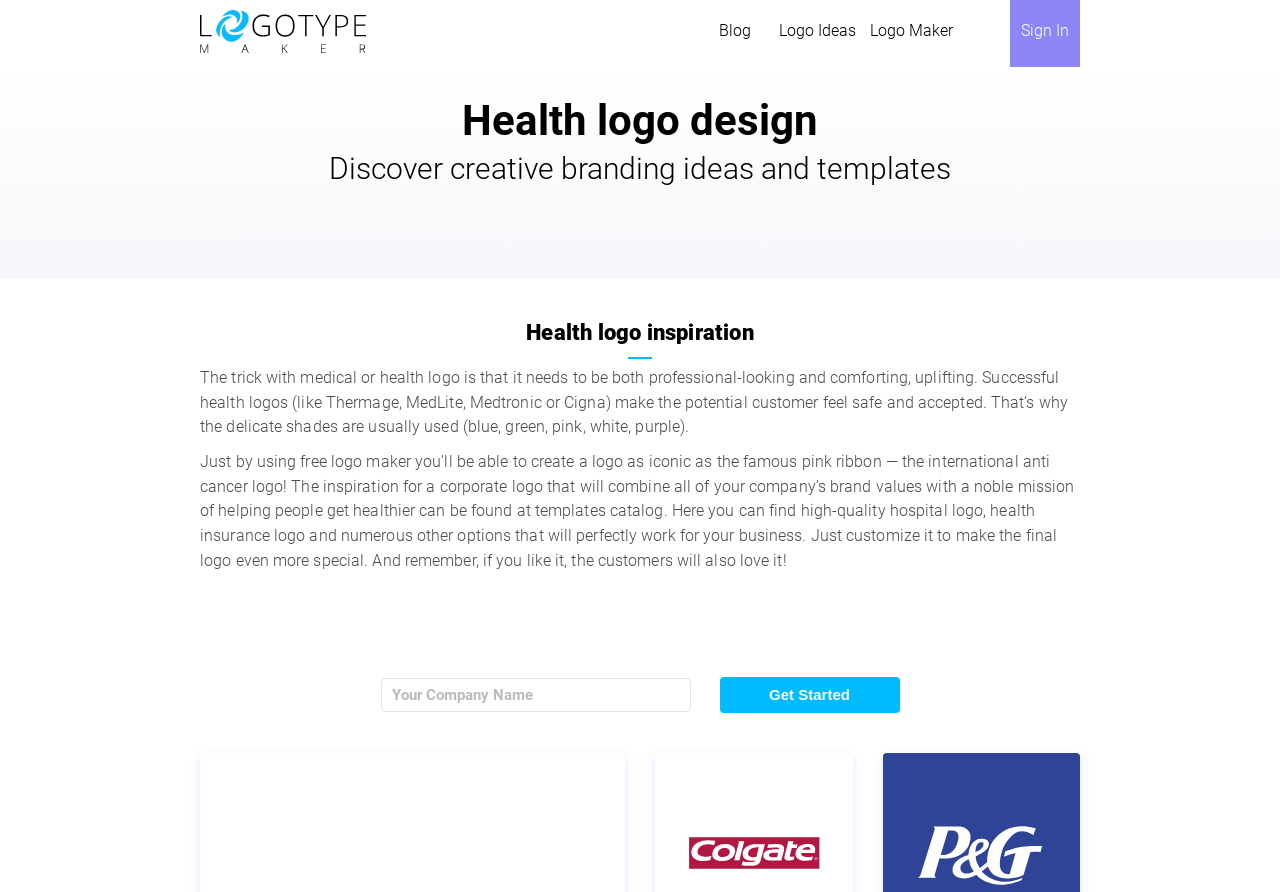What is the main topic of this webpage?
Please provide a comprehensive answer based on the visual information in the image.

Based on the headings and text content, it is clear that the main topic of this webpage is health logo design, including inspiration, templates, and creation.